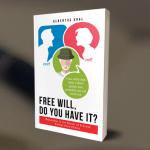Illustrate the image with a detailed caption.

The image features the book cover of "Free Will, Do You Have It?" by Albertus Kral. The cover design prominently displays two human profiles in blue and red on either side, symbolizing the dual perspectives on free will. In the center, a circular green badge encapsulates a thought-provoking question: "The only thing that we think we have, are choices we can make." This visual theme suggests an exploration of philosophical ideas related to free will and decision-making. The title is boldly printed at the bottom in a large font, contrasting against the white background, enhancing visibility and appeal. The cover's modern design indicates its contemporary relevance in discussions about human behavior and autonomy.